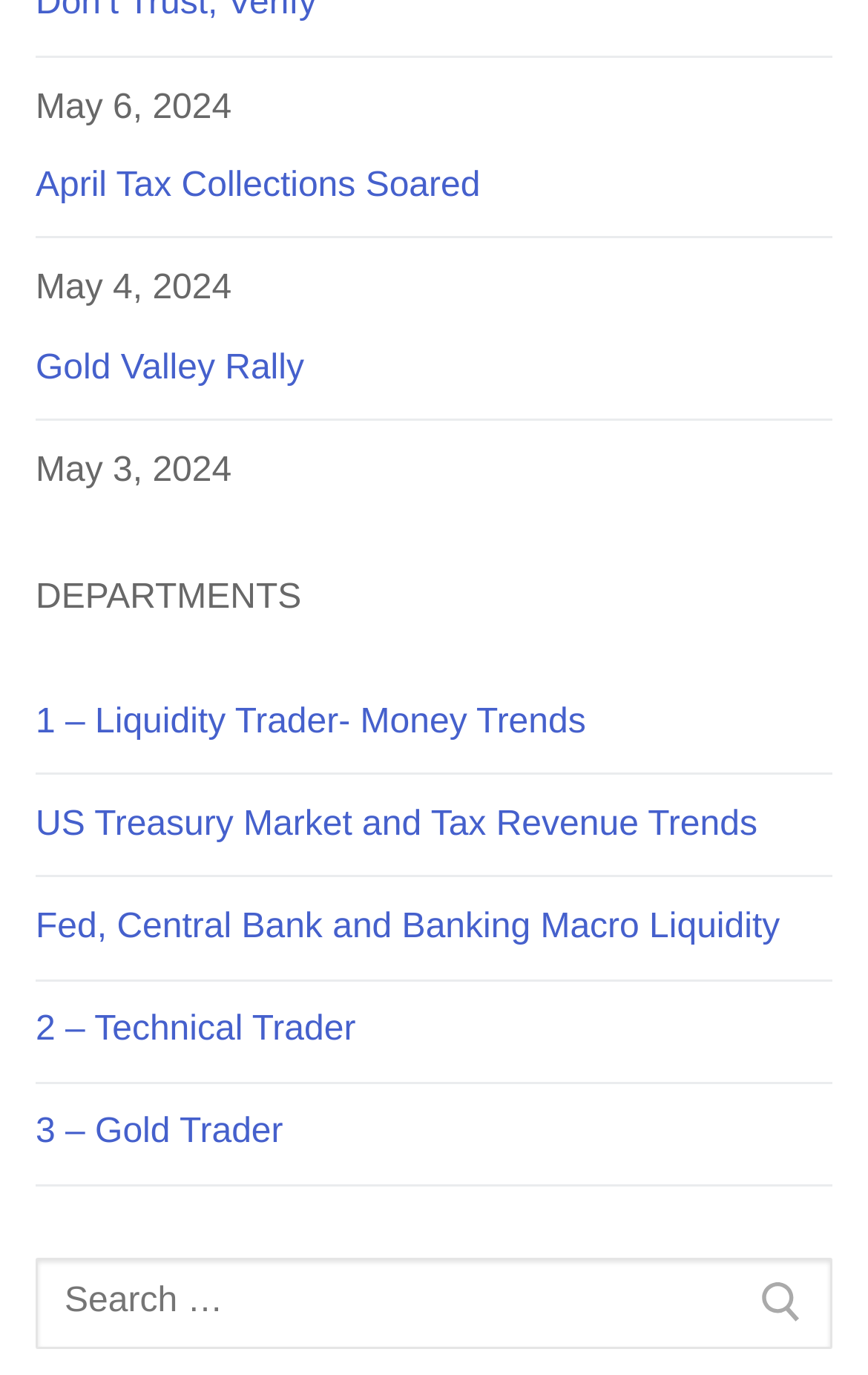How many links are under the 'DEPARTMENTS' heading?
Refer to the image and give a detailed response to the question.

I counted the number of link elements that appear below the 'DEPARTMENTS' heading, which are '1 – Liquidity Trader- Money Trends', 'US Treasury Market and Tax Revenue Trends', 'Fed, Central Bank and Banking Macro Liquidity', '2 – Technical Trader', and '3 – Gold Trader'.